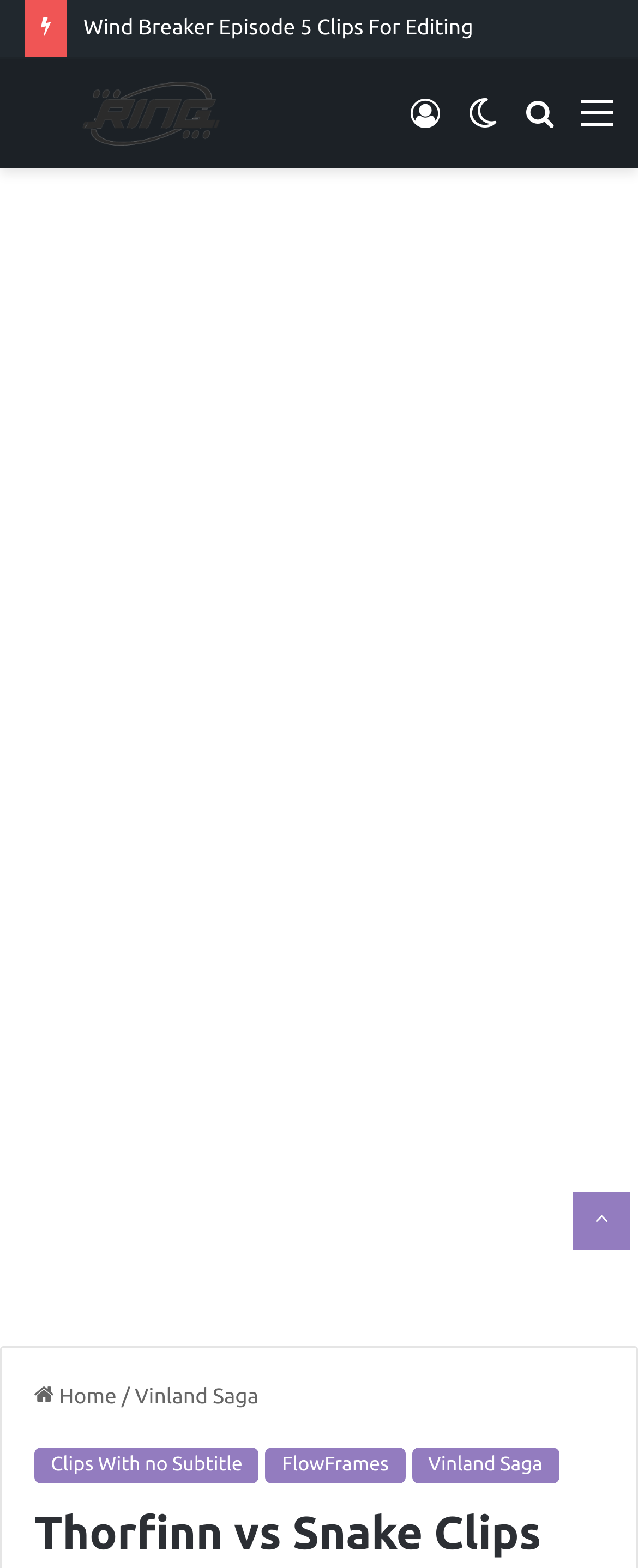Identify the bounding box coordinates of the part that should be clicked to carry out this instruction: "Search for something".

[0.821, 0.057, 0.872, 0.104]